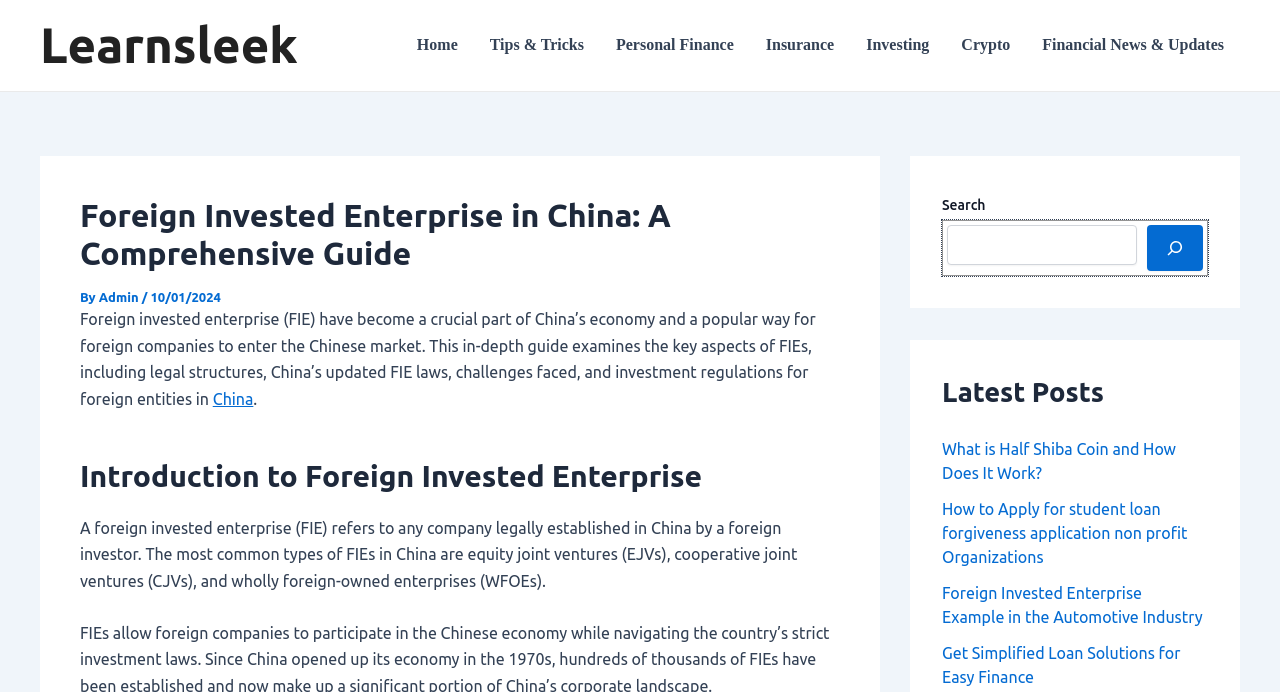Determine and generate the text content of the webpage's headline.

Foreign Invested Enterprise in China: A Comprehensive Guide